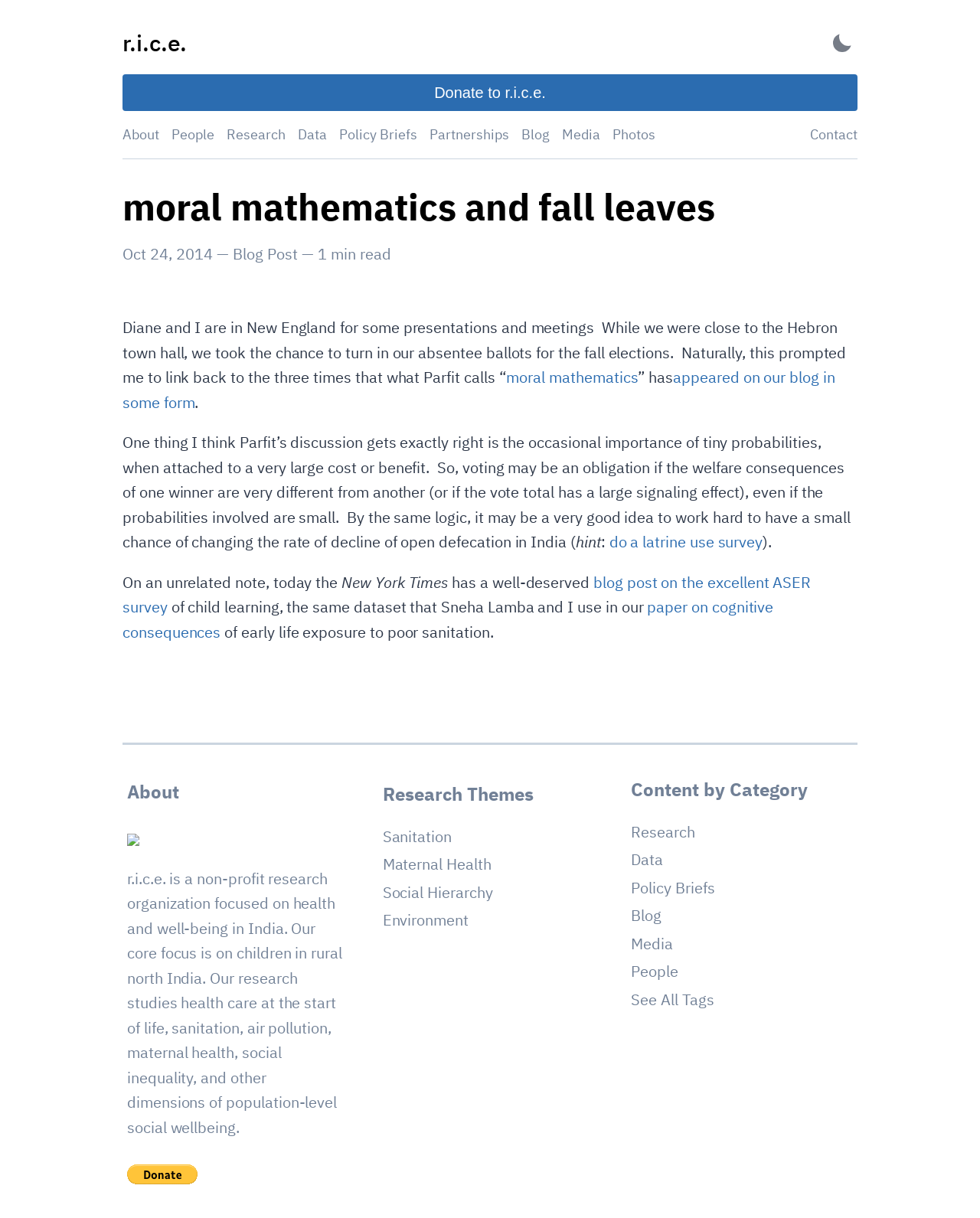What is the name of the organization?
Use the screenshot to answer the question with a single word or phrase.

r.i.c.e.